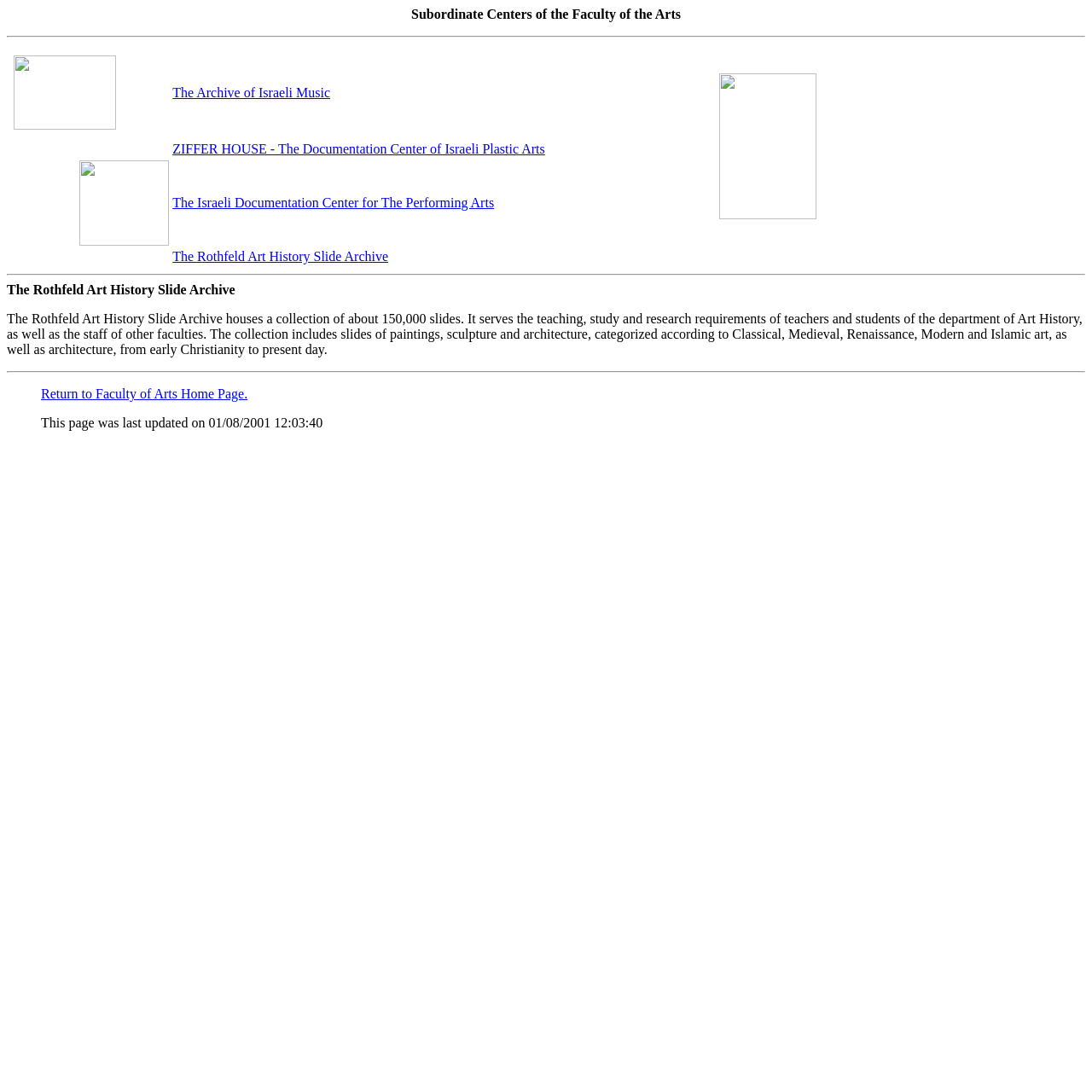Generate a comprehensive description of the contents of the webpage.

The webpage is about the centers in the Faculty of the Arts. At the top, there is a title "Subordinate Centers of the Faculty of the Arts". Below the title, there is a horizontal separator line. 

Underneath the separator, there is a table with four rows, each containing information about a specific center. The first row has a link to "The Archive of Israeli Music" on the left, and an empty cell on the right. The second row has a link to "ZIFFER HOUSE - The Documentation Center of Israeli Plastic Arts" on the left, and an empty cell on the right. The third row has a link to "The Israeli Documentation Center for The Performing Arts" on the left, and an empty cell on the right. The fourth row has a link to "The Rothfeld Art History Slide Archive" on the left, and an empty cell on the right.

Below the table, there is another horizontal separator line. Underneath the separator, there is a paragraph of text describing "The Rothfeld Art History Slide Archive", which houses a collection of about 150,000 slides and serves the teaching, study, and research requirements of the department of Art History.

Below the paragraph, there is another horizontal separator line. Underneath the separator, there is a section with a link to "Return to Faculty of Arts Home Page" on the left, and a text stating "This page was last updated on 01/08/2001 12:03:40" on the right.